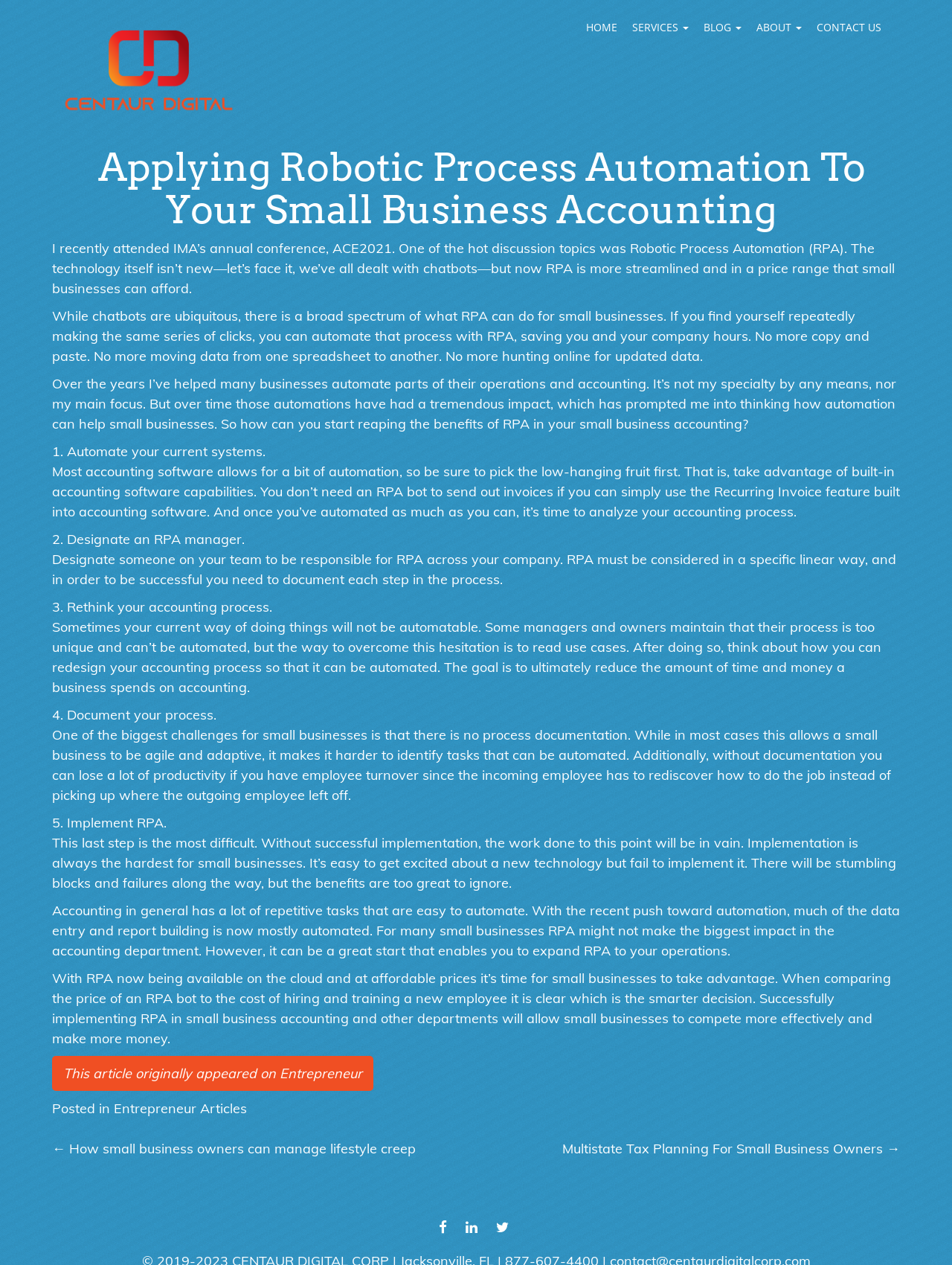Locate the bounding box coordinates of the clickable region to complete the following instruction: "Click the HOME link."

[0.608, 0.01, 0.656, 0.034]